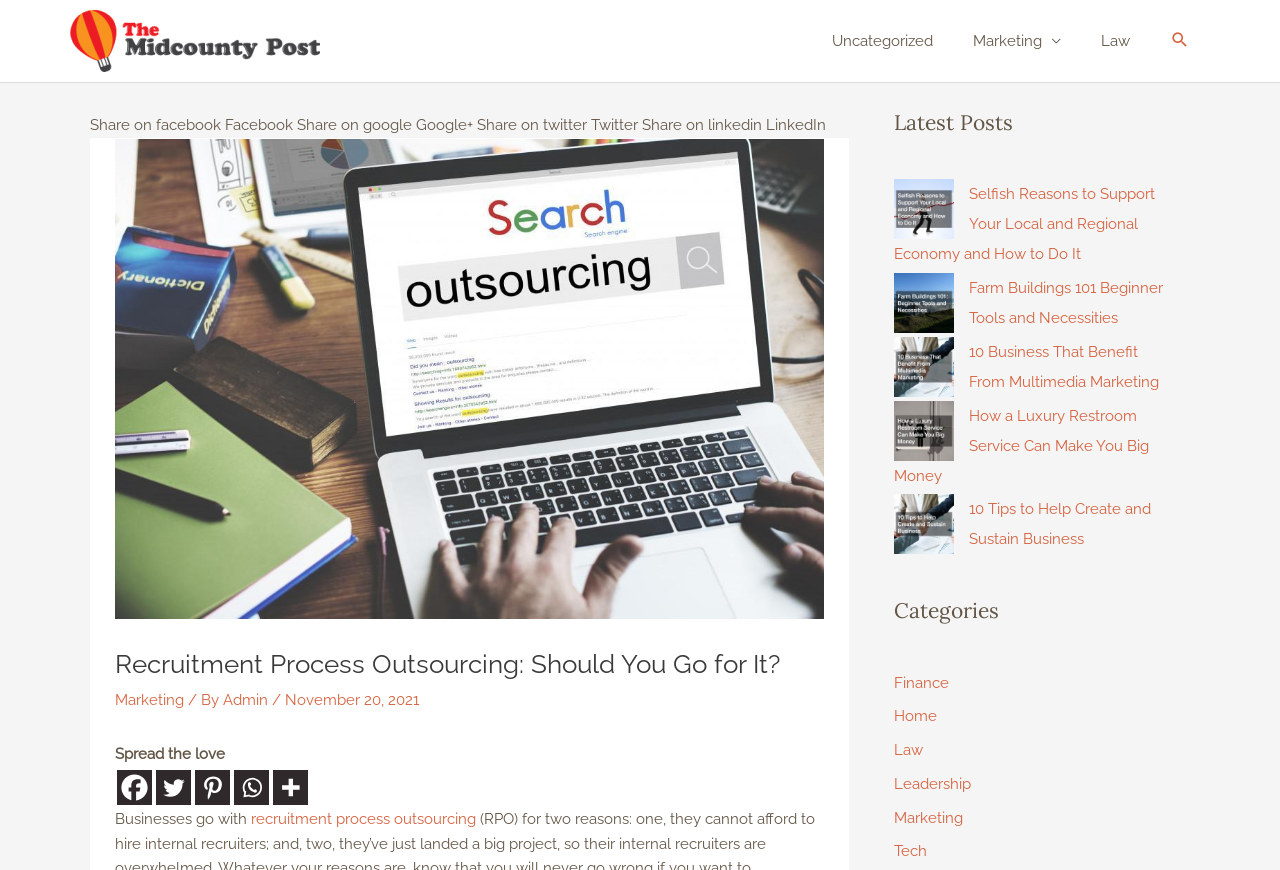Answer the question briefly using a single word or phrase: 
What is the title of the main article?

Recruitment Process Outsourcing: Should You Go for It?